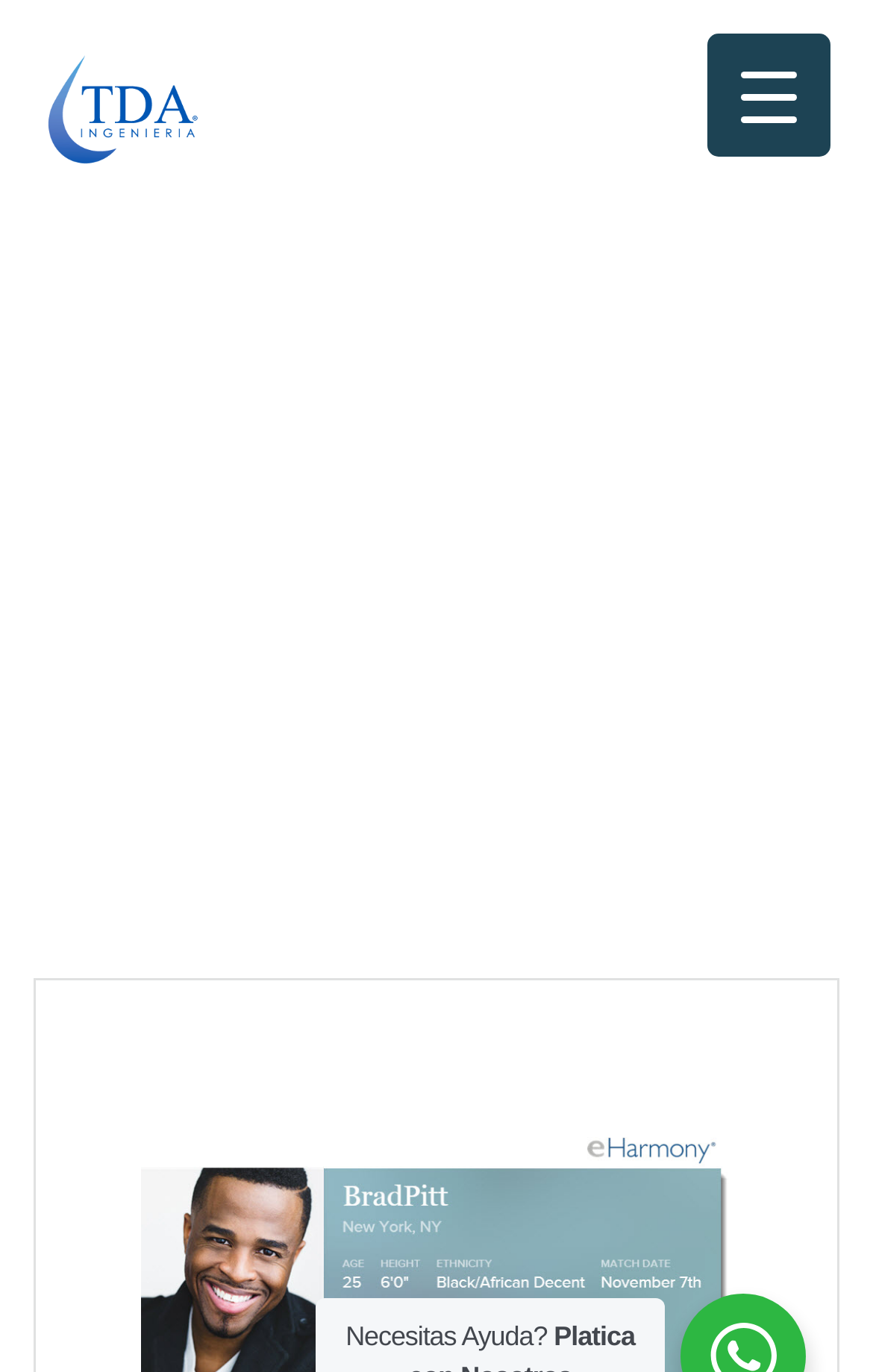Please find and generate the text of the main heading on the webpage.

The simplest way to meet up with singles ready for a hookup